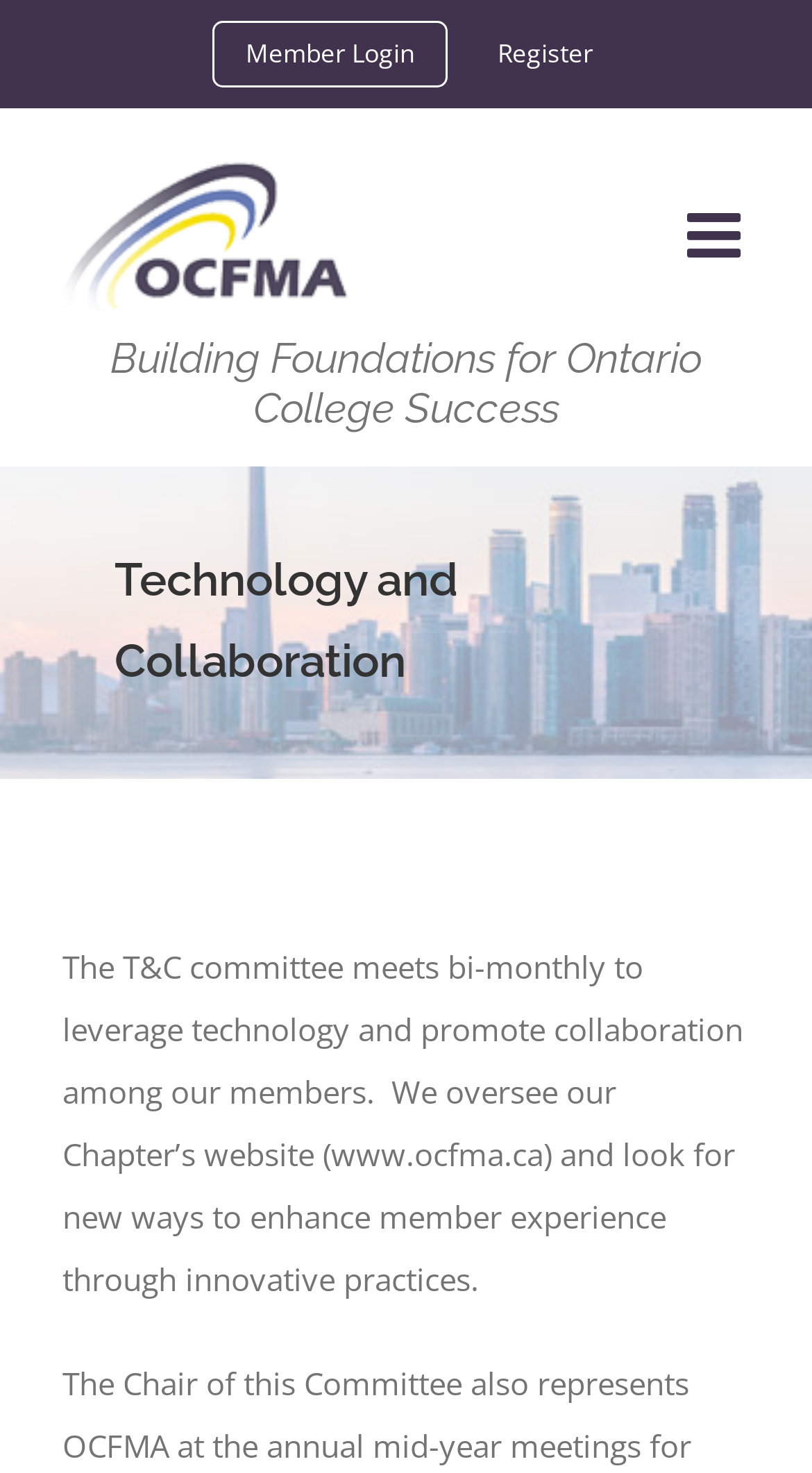Give a concise answer of one word or phrase to the question: 
What is the purpose of the toggle mobile menu link?

To expand or collapse the mobile menu